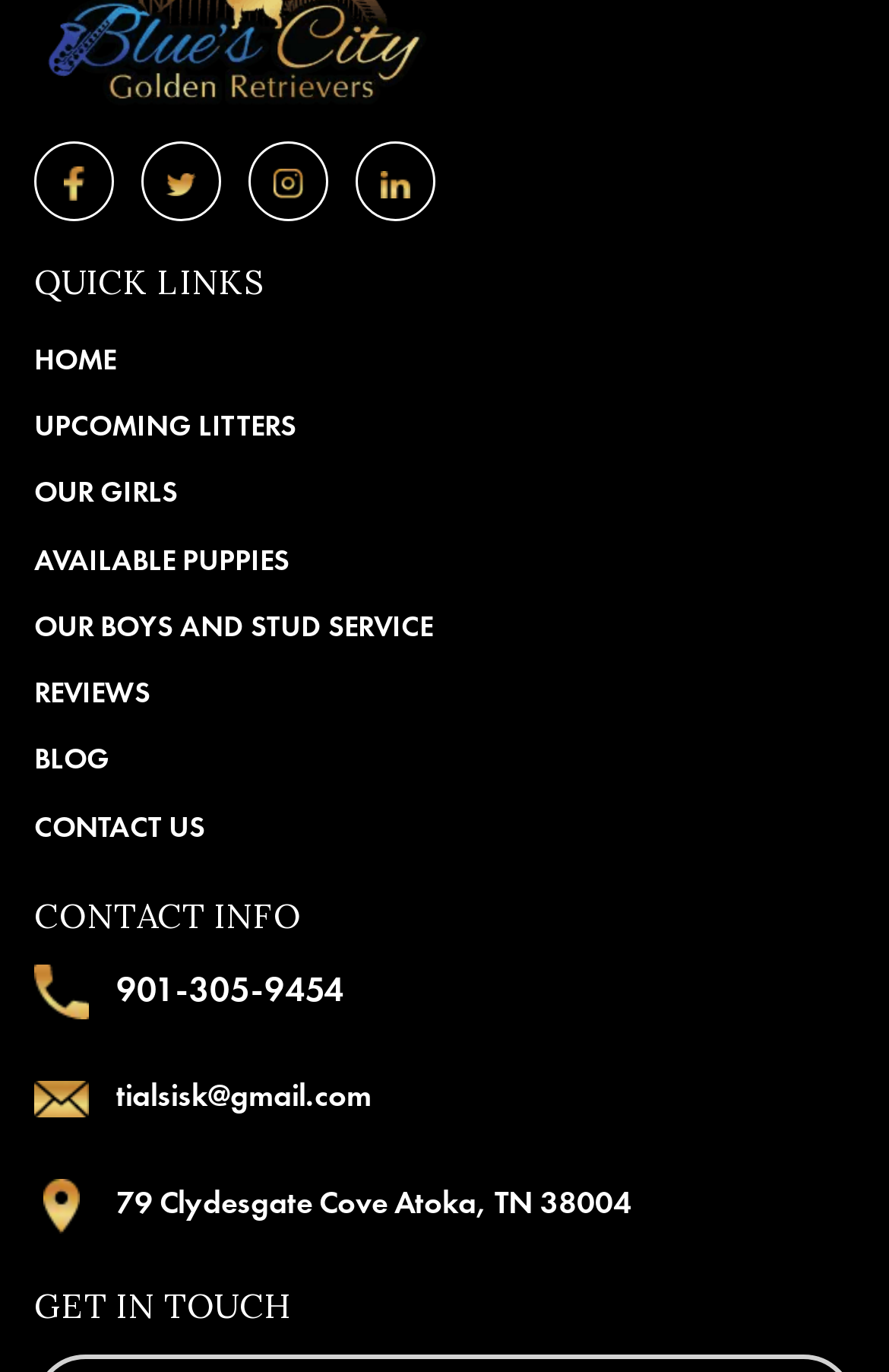Can you find the bounding box coordinates of the area I should click to execute the following instruction: "go to home page"?

[0.038, 0.241, 0.962, 0.282]